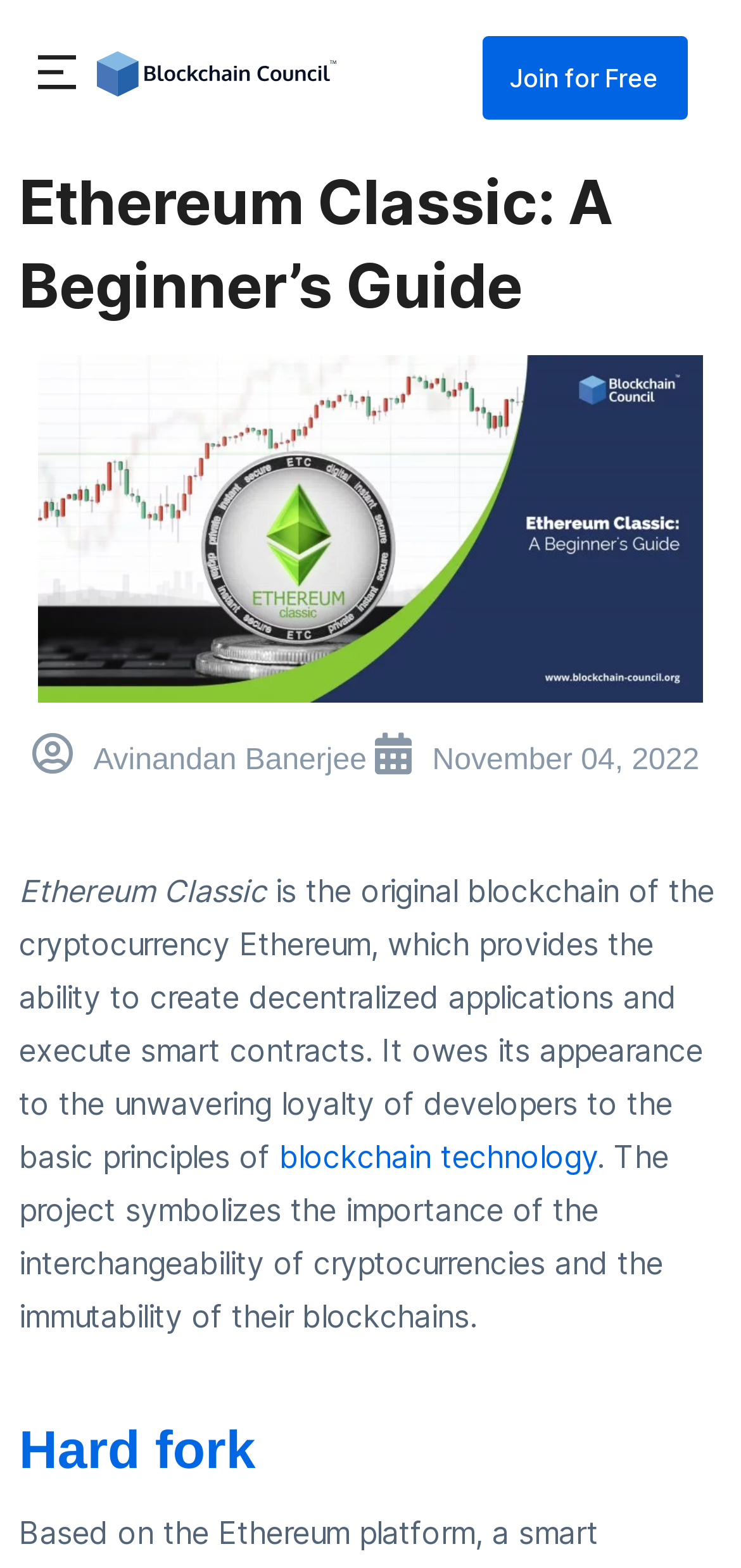What is the date of this article?
Offer a detailed and full explanation in response to the question.

I found the date of the article by looking at the static text element that appears below the main heading, which says 'November 04, 2022'.